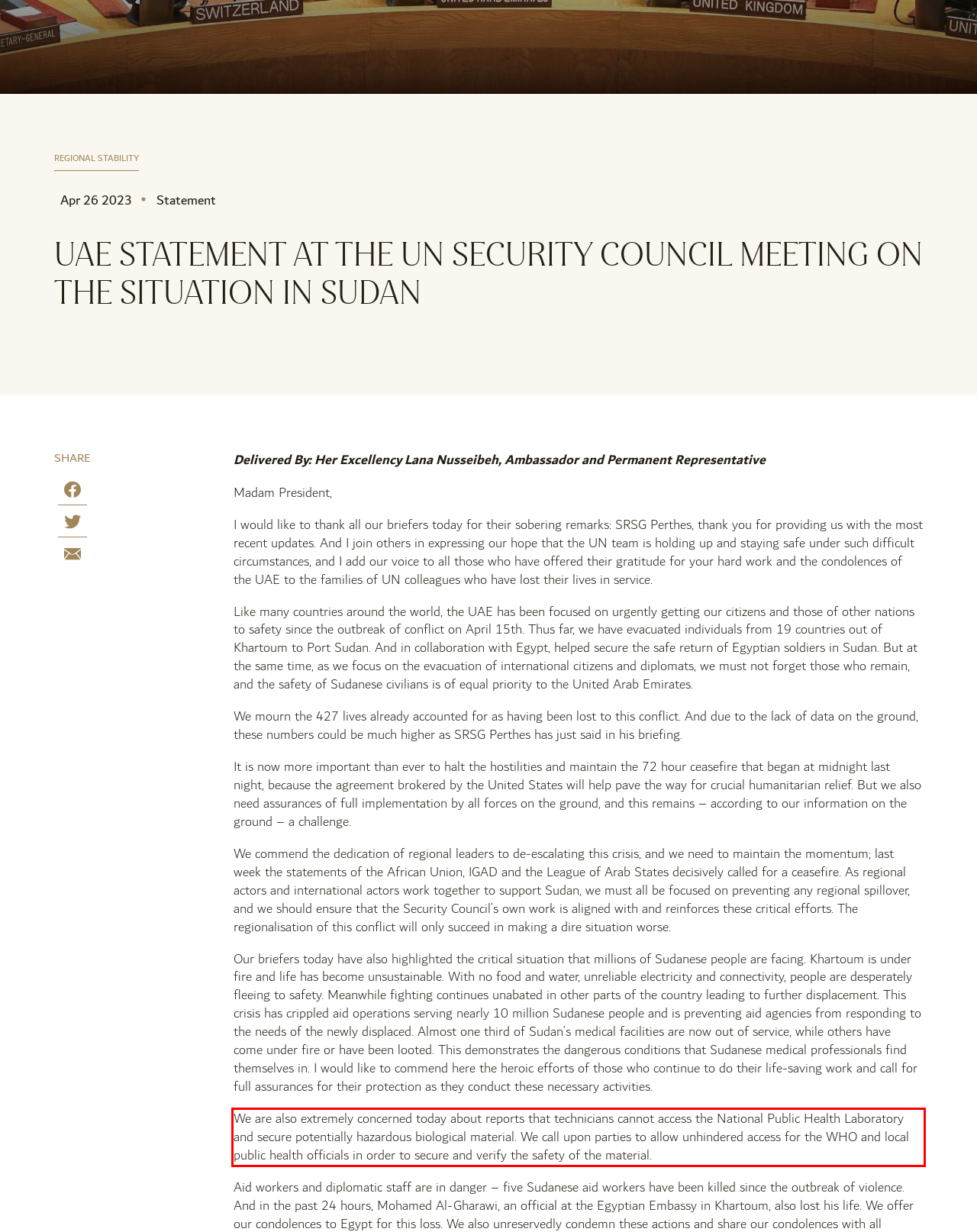Identify the red bounding box in the webpage screenshot and perform OCR to generate the text content enclosed.

We are also extremely concerned today about reports that technicians cannot access the National Public Health Laboratory and secure potentially hazardous biological material. We call upon parties to allow unhindered access for the WHO and local public health officials in order to secure and verify the safety of the material.